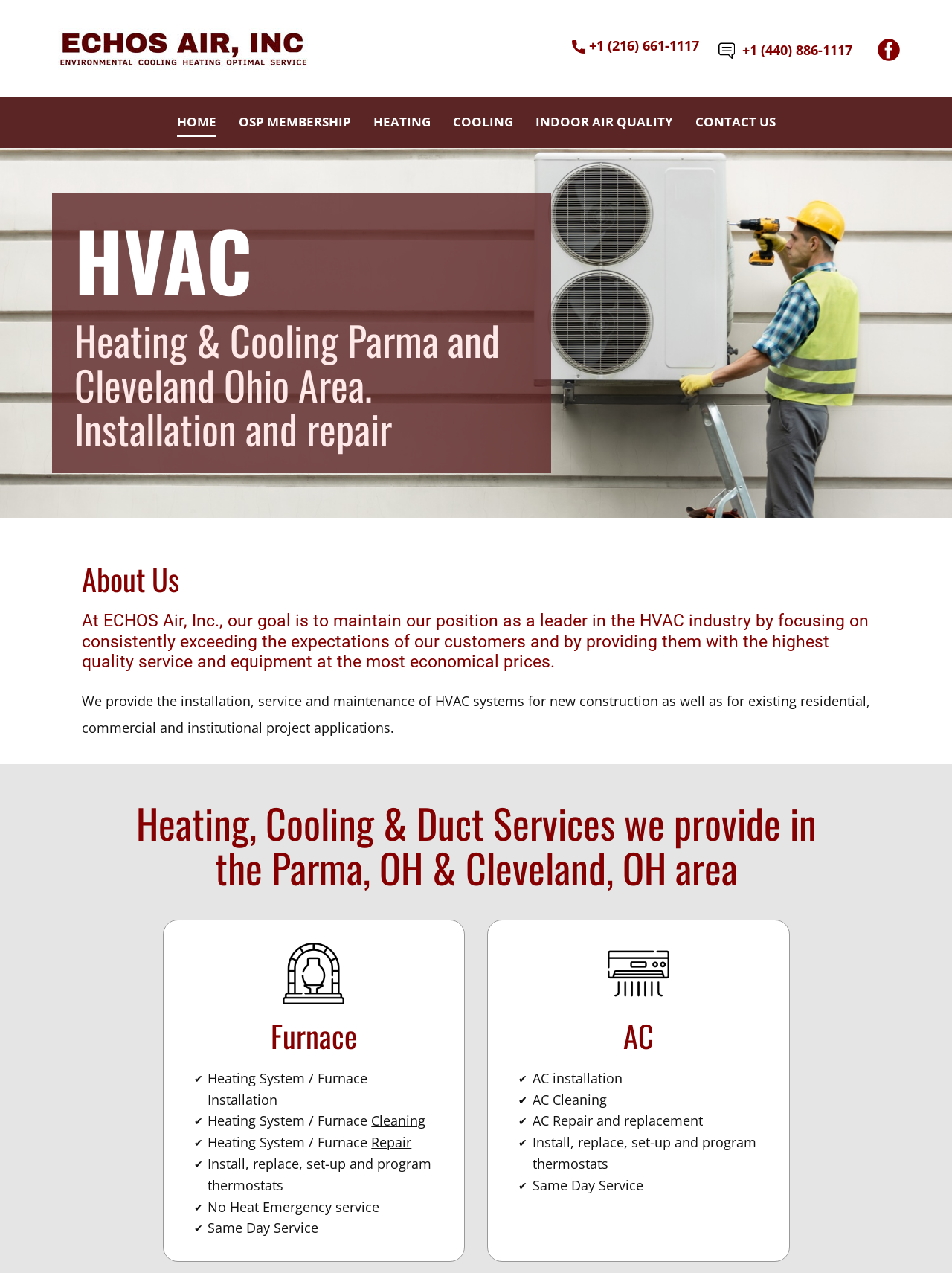Can you determine the bounding box coordinates of the area that needs to be clicked to fulfill the following instruction: "Call the phone number"?

[0.601, 0.027, 0.734, 0.045]